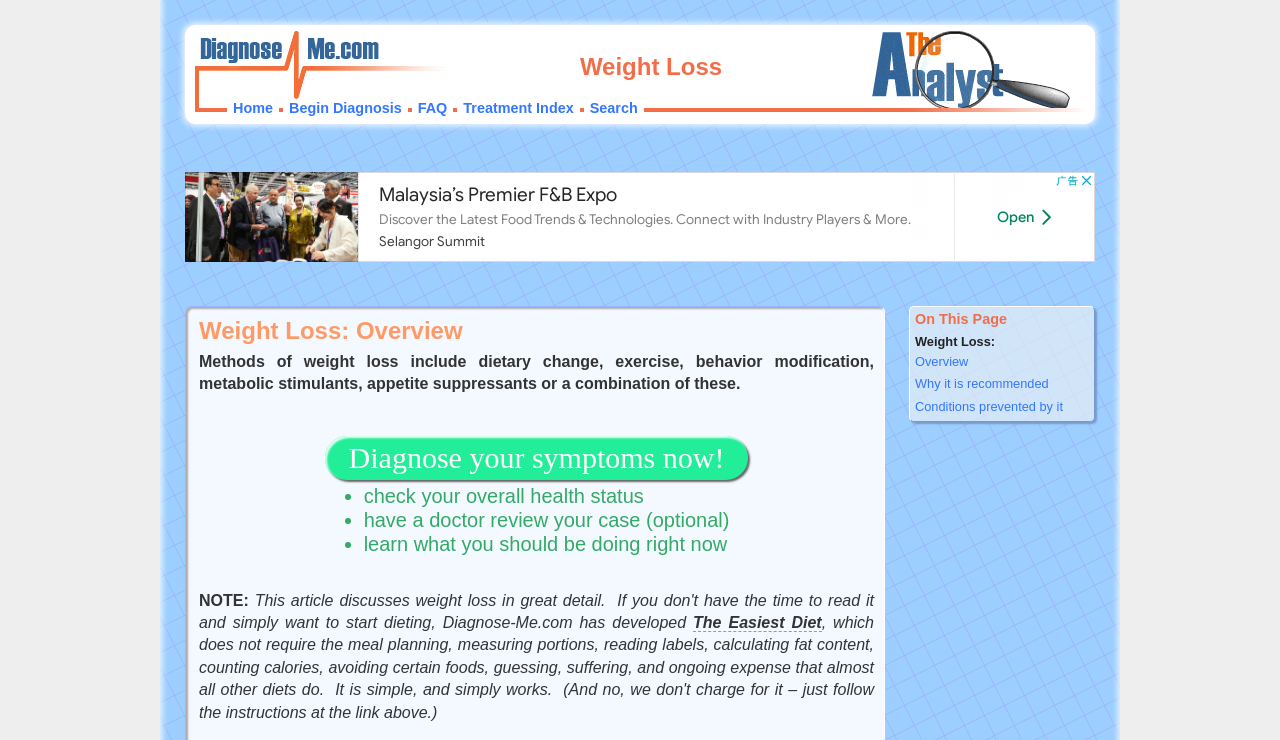What is the easiest diet?
Please answer the question with a detailed and comprehensive explanation.

The webpage mentions 'The Easiest Diet' as a link, which suggests that it is a specific diet plan or method that is considered easy to follow.